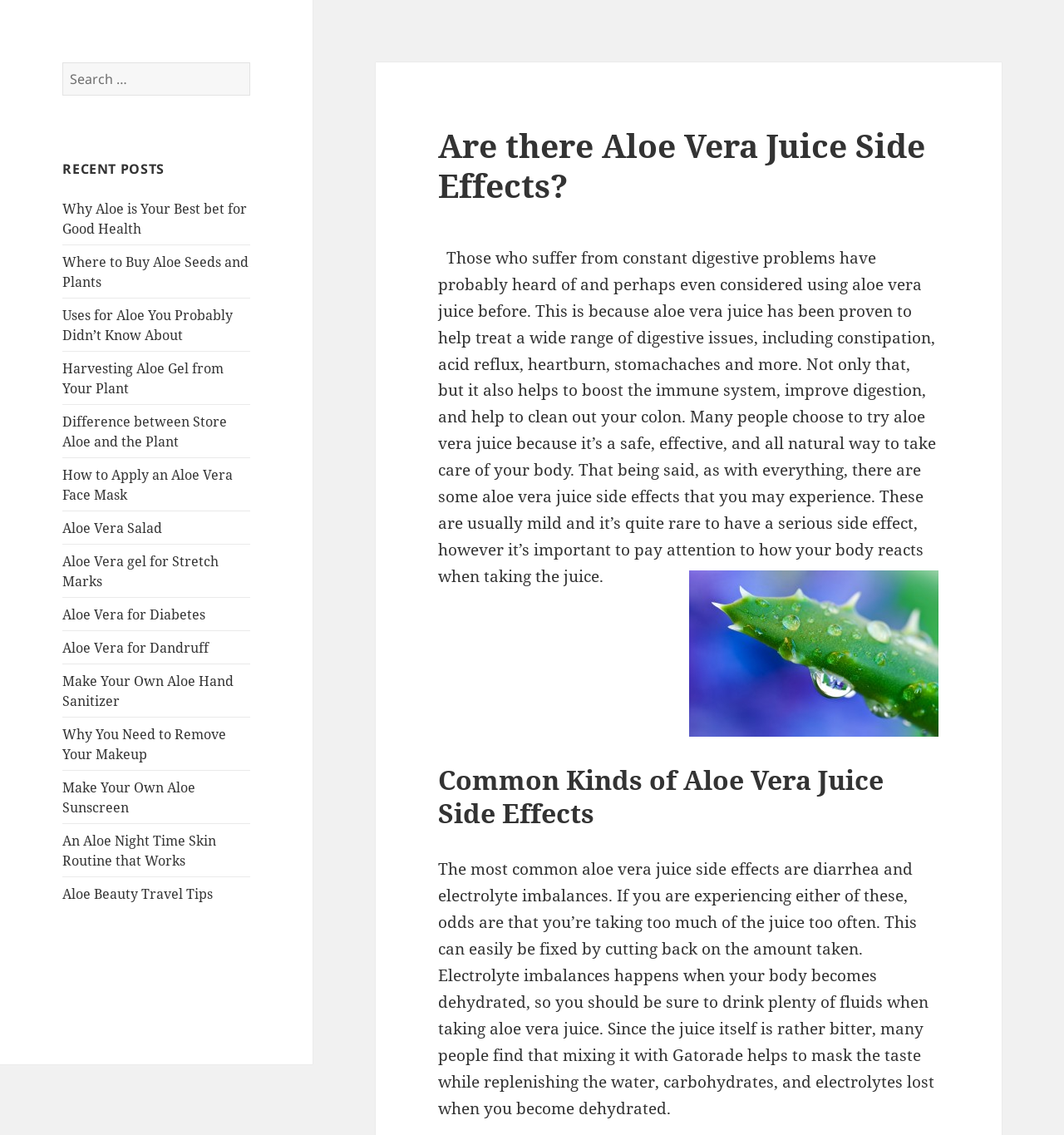Please reply to the following question with a single word or a short phrase:
What is the image on the webpage about?

Aloe Vera Juice Side Effects